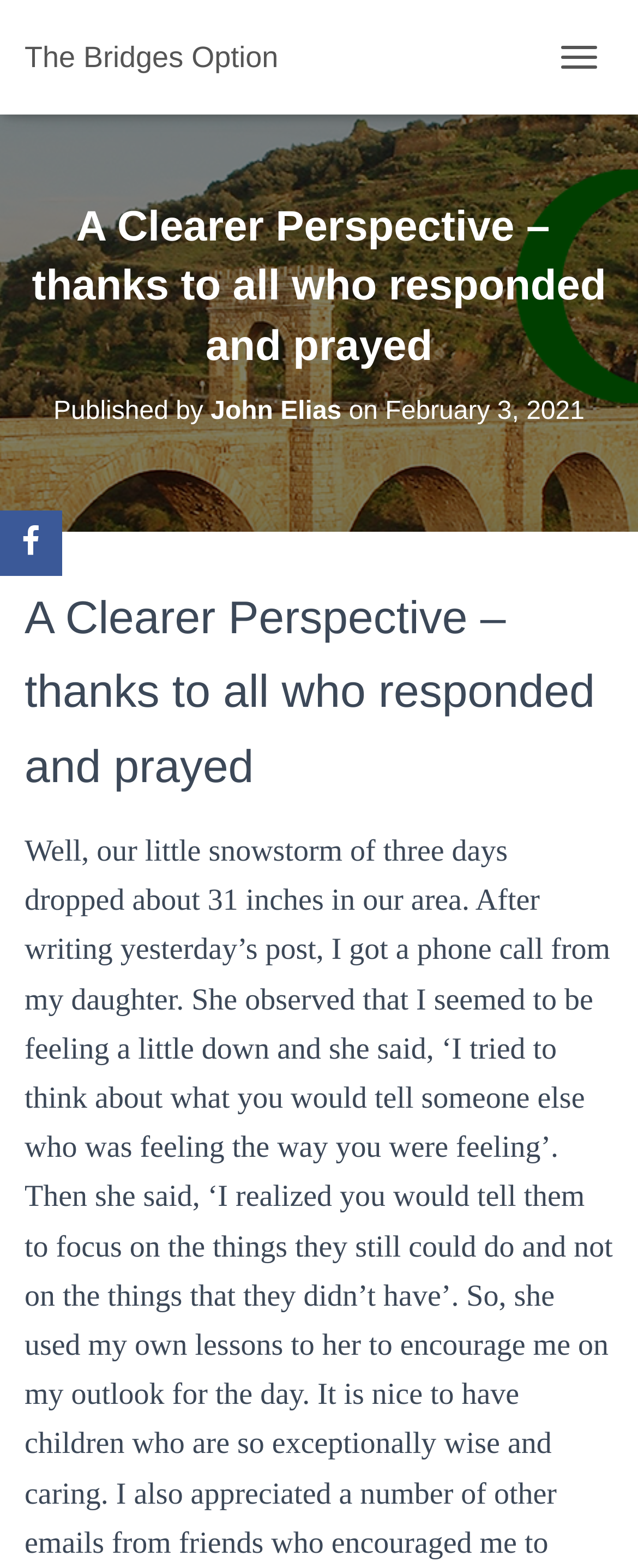What is the type of content on this webpage?
Analyze the image and deliver a detailed answer to the question.

I inferred that the type of content on this webpage is a blog post by looking at the structure of the webpage, which includes a heading, a publication date, and a link to the author's name, which are common features of a blog post.